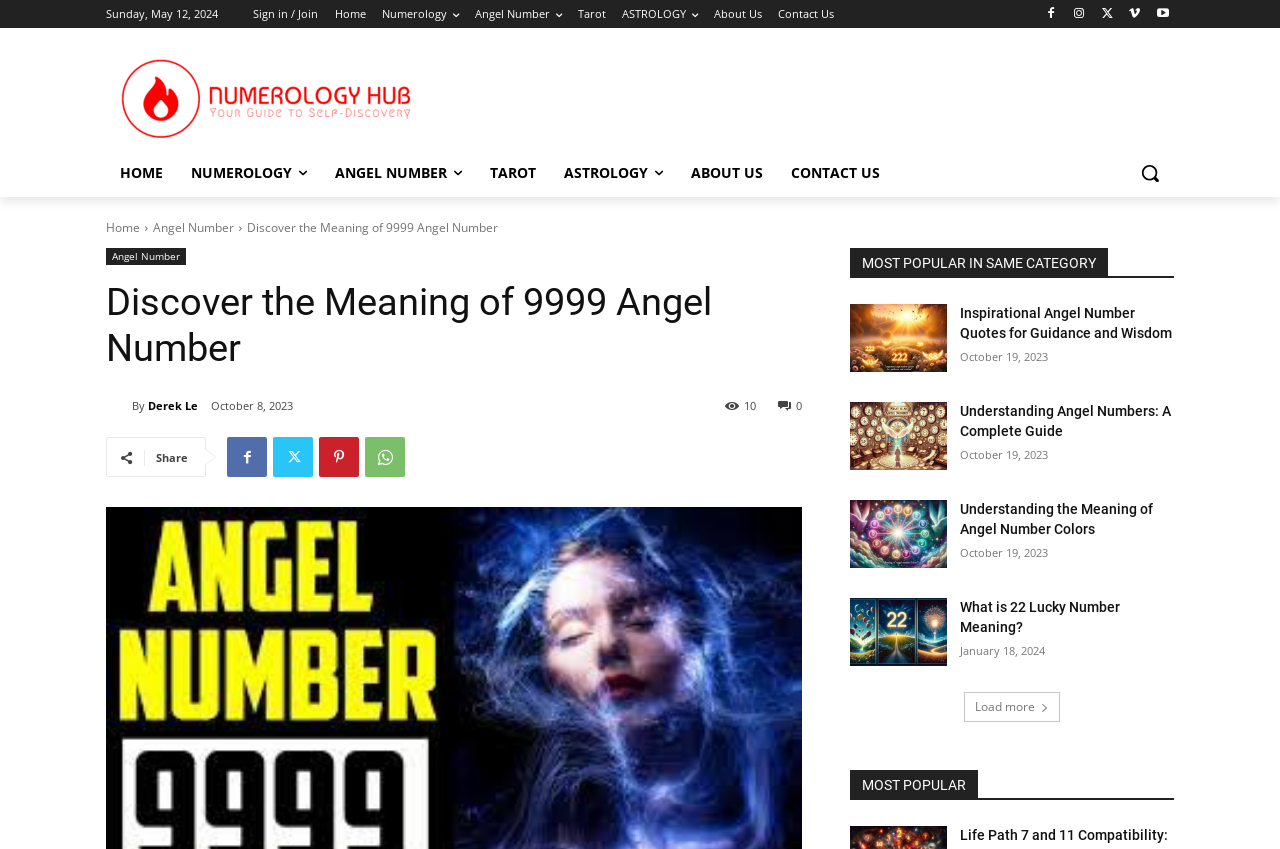Consider the image and give a detailed and elaborate answer to the question: 
How many popular articles are displayed on the webpage?

The webpage has a section titled 'MOST POPULAR IN SAME CATEGORY', which displays a list of popular articles. There are 5 articles listed in this section.